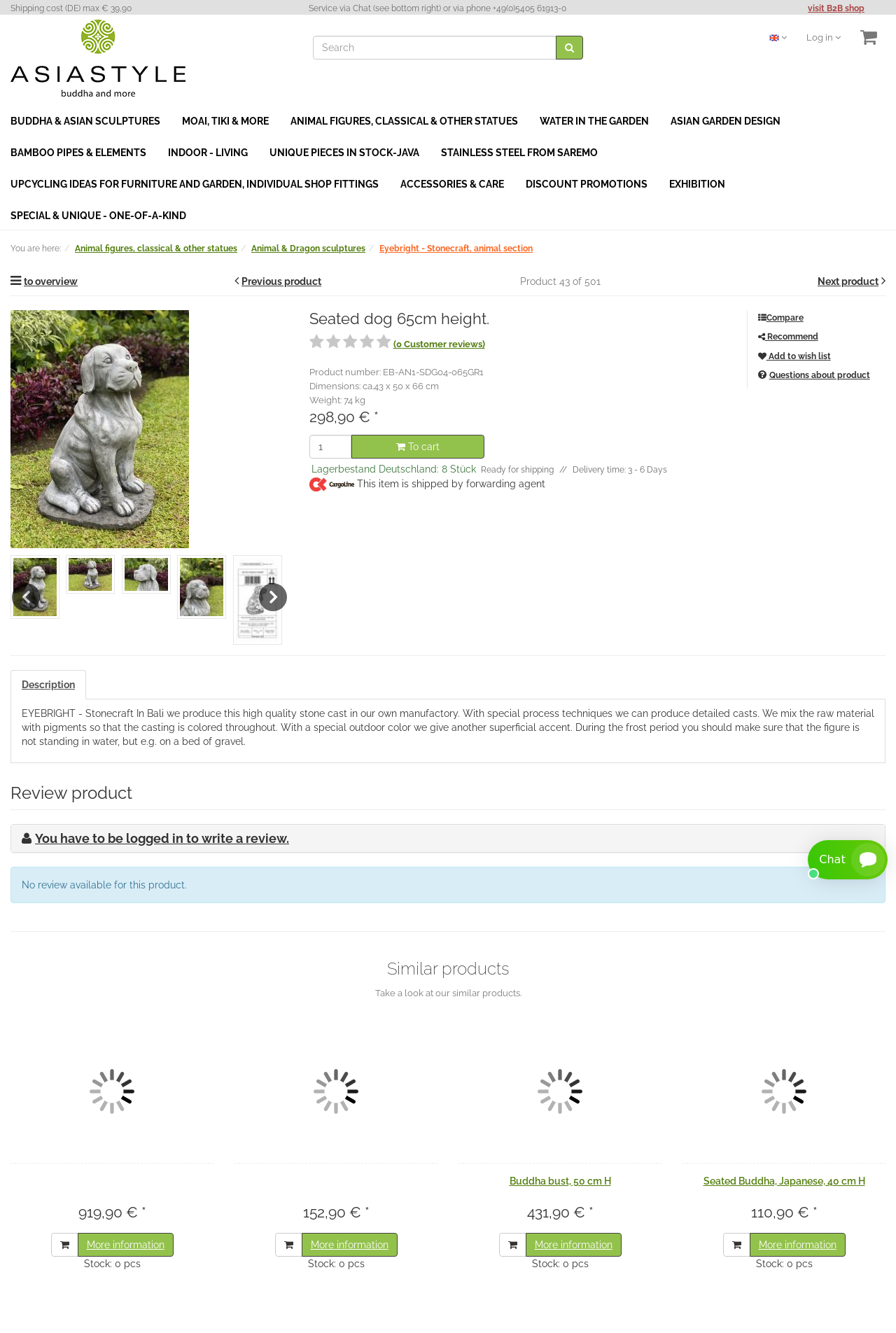Please predict the bounding box coordinates of the element's region where a click is necessary to complete the following instruction: "Write a review". The coordinates should be represented by four float numbers between 0 and 1, i.e., [left, top, right, bottom].

[0.039, 0.623, 0.323, 0.634]